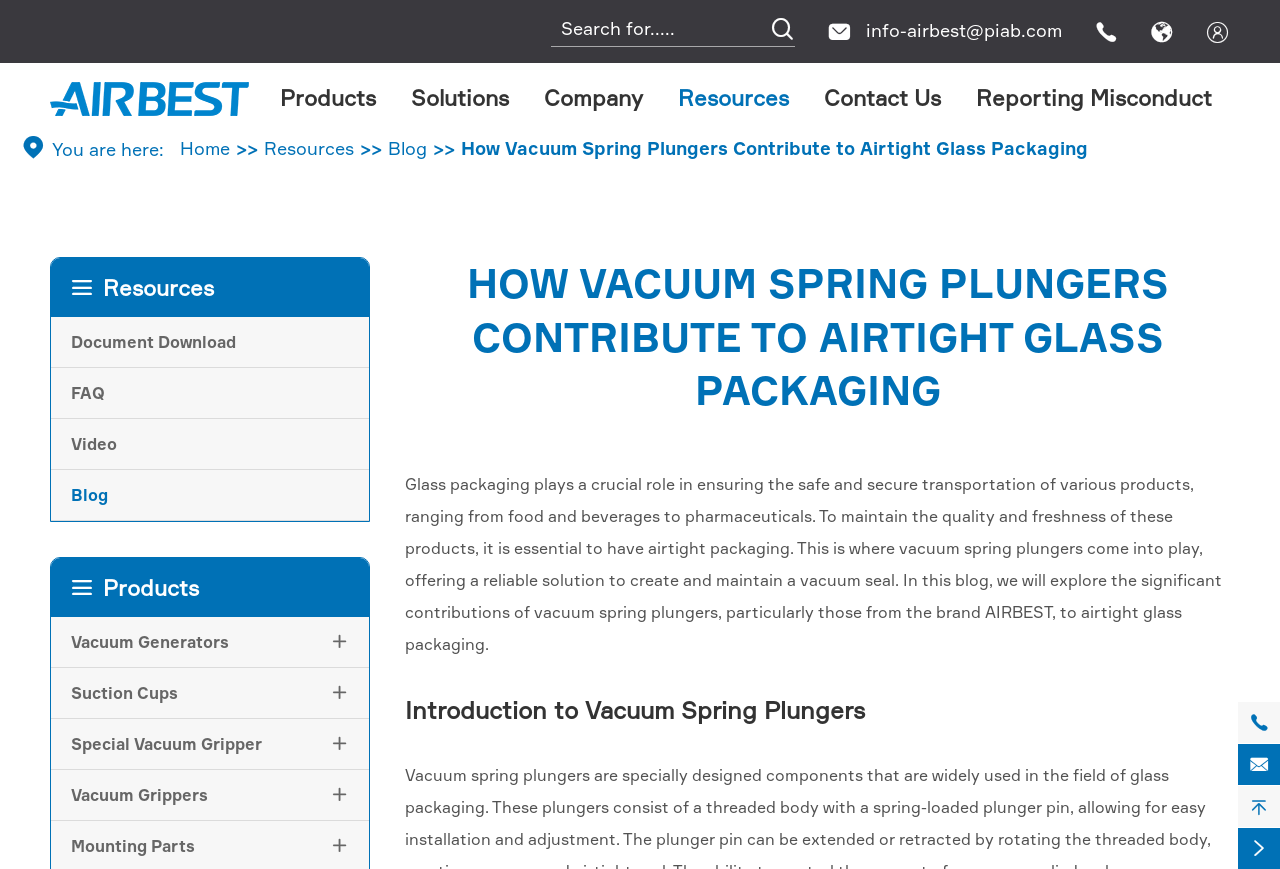Offer a detailed explanation of the webpage layout and contents.

The webpage is about the contribution of vacuum spring plungers to airtight glass packaging. At the top, there is a search bar with a magnifying glass icon and a "Search for..." placeholder text. Next to the search bar, there are several icons, including a bell, an envelope, and a few others. 

Below the search bar, there is a navigation menu with links to different sections of the website, including "Products", "Solutions", "Company", "Resources", and "Contact Us". 

On the left side of the page, there is a vertical menu with links to "Home", "Resources", "Blog", and other sections. Below this menu, there are links to specific resources, such as "Document Download", "FAQ", "Video", and "Blog". 

The main content of the page is divided into sections. The first section has a heading "HOW VACUUM SPRING PLUNGERS CONTRIBUTE TO AIRTIGHT GLASS PACKAGING" and a paragraph of text that explains the importance of airtight packaging and how vacuum spring plungers can help achieve it. 

The next section has a heading "Introduction to Vacuum Spring Plungers" and likely contains more information about vacuum spring plungers. 

At the bottom of the page, there are several links to social media platforms, represented by icons. There is also a copyright symbol and a few other icons.